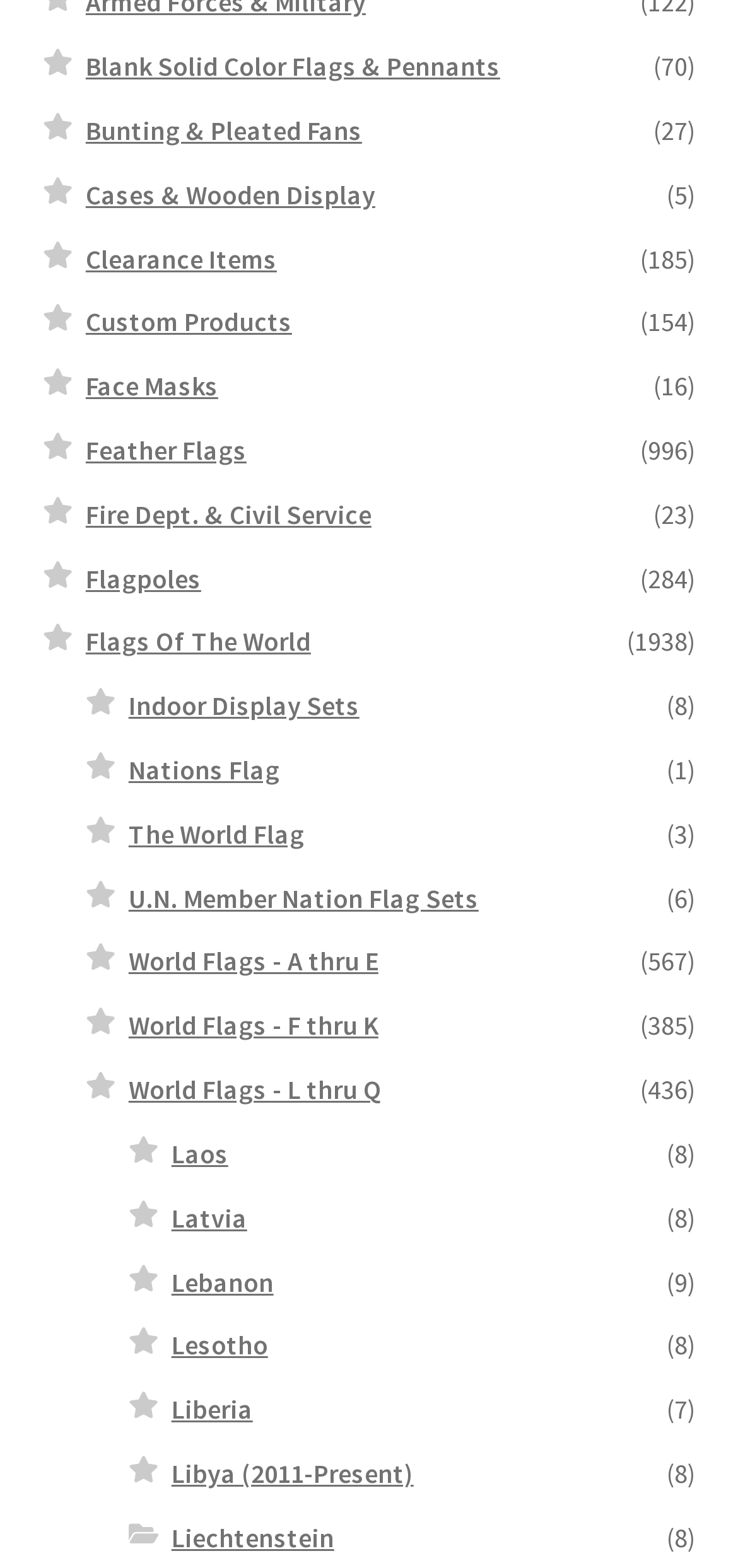Find the bounding box coordinates for the HTML element described as: "Royston Heath Archery Club". The coordinates should consist of four float values between 0 and 1, i.e., [left, top, right, bottom].

None